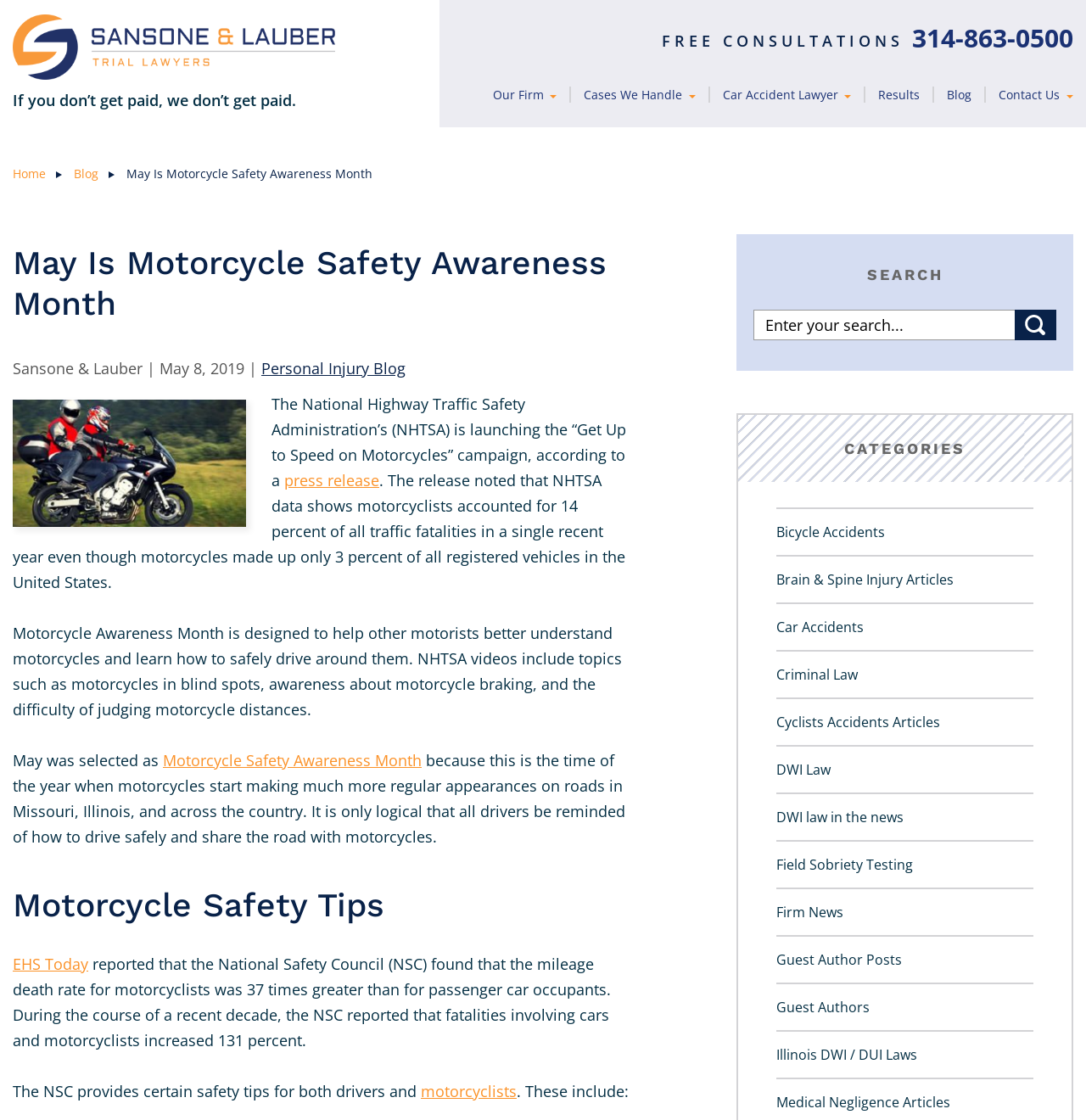Provide a short, one-word or phrase answer to the question below:
What is the name of the law firm?

Sansone & Lauber